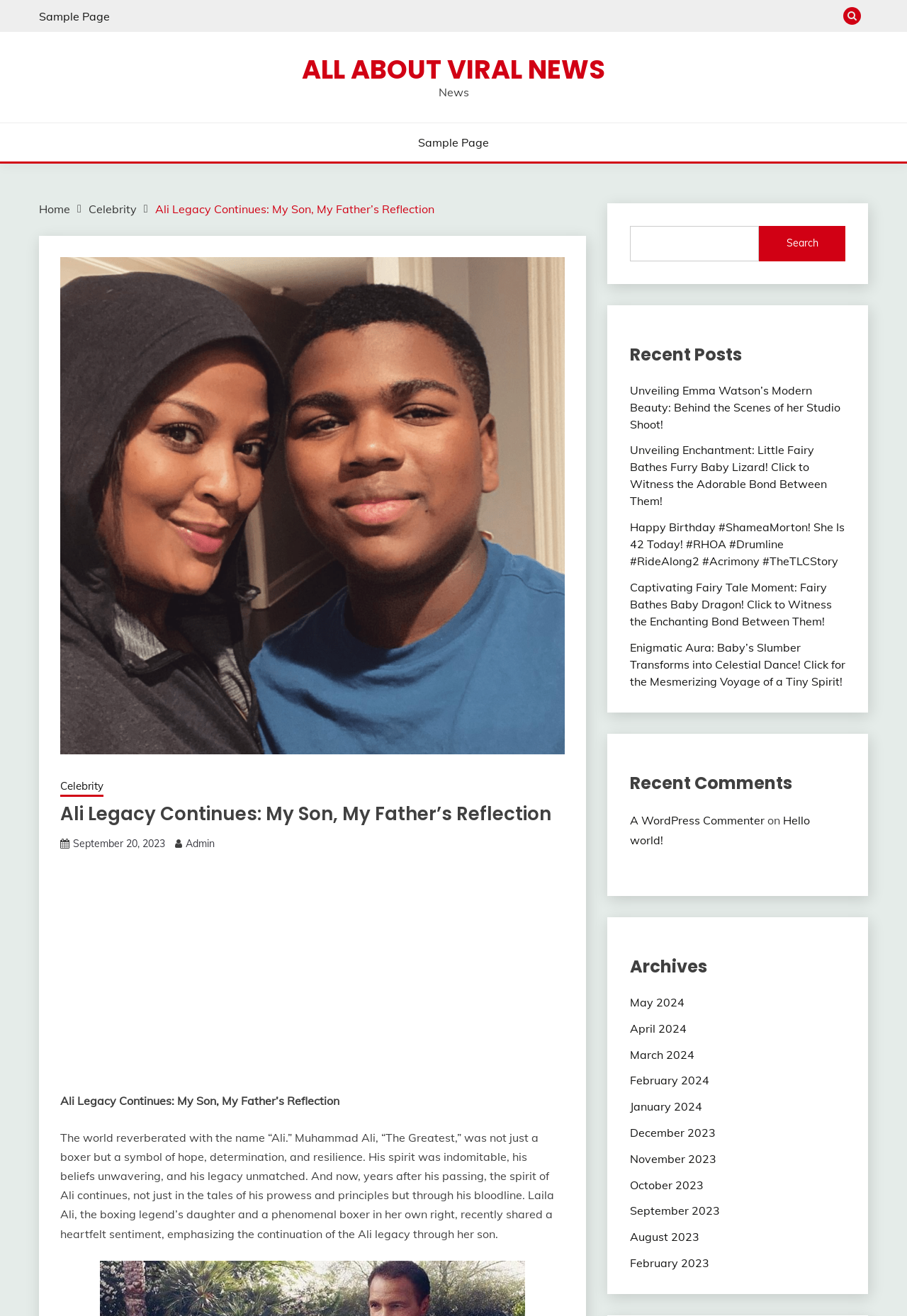Answer the following in one word or a short phrase: 
What is the category of the article 'Ali Legacy Continues: My Son, My Father’s Reflection'?

Celebrity